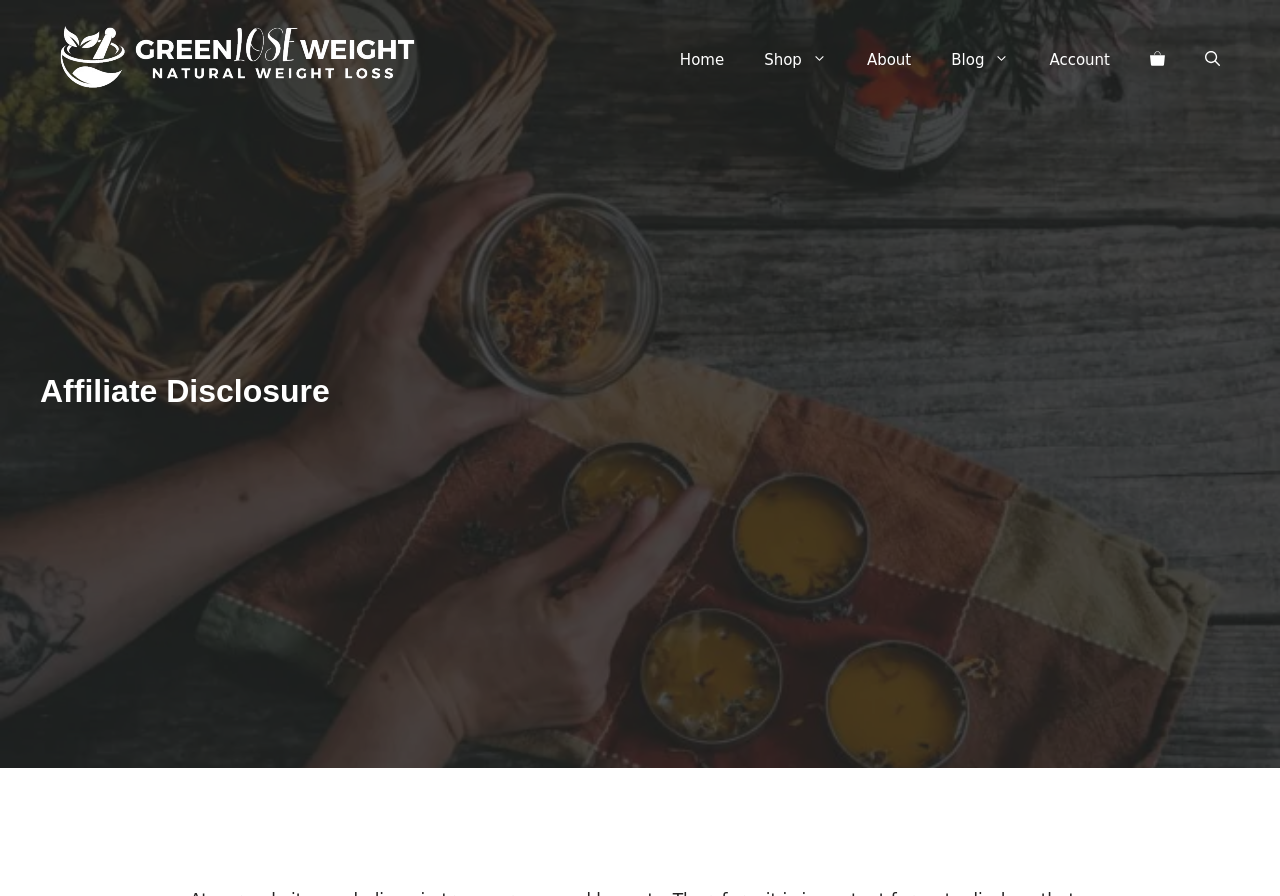How many main navigation links are there?
Using the image, elaborate on the answer with as much detail as possible.

I counted the number of links in the primary navigation element, which are 'Home', 'Shop', 'About', 'Blog', 'Account', and 'View your shopping cart'.